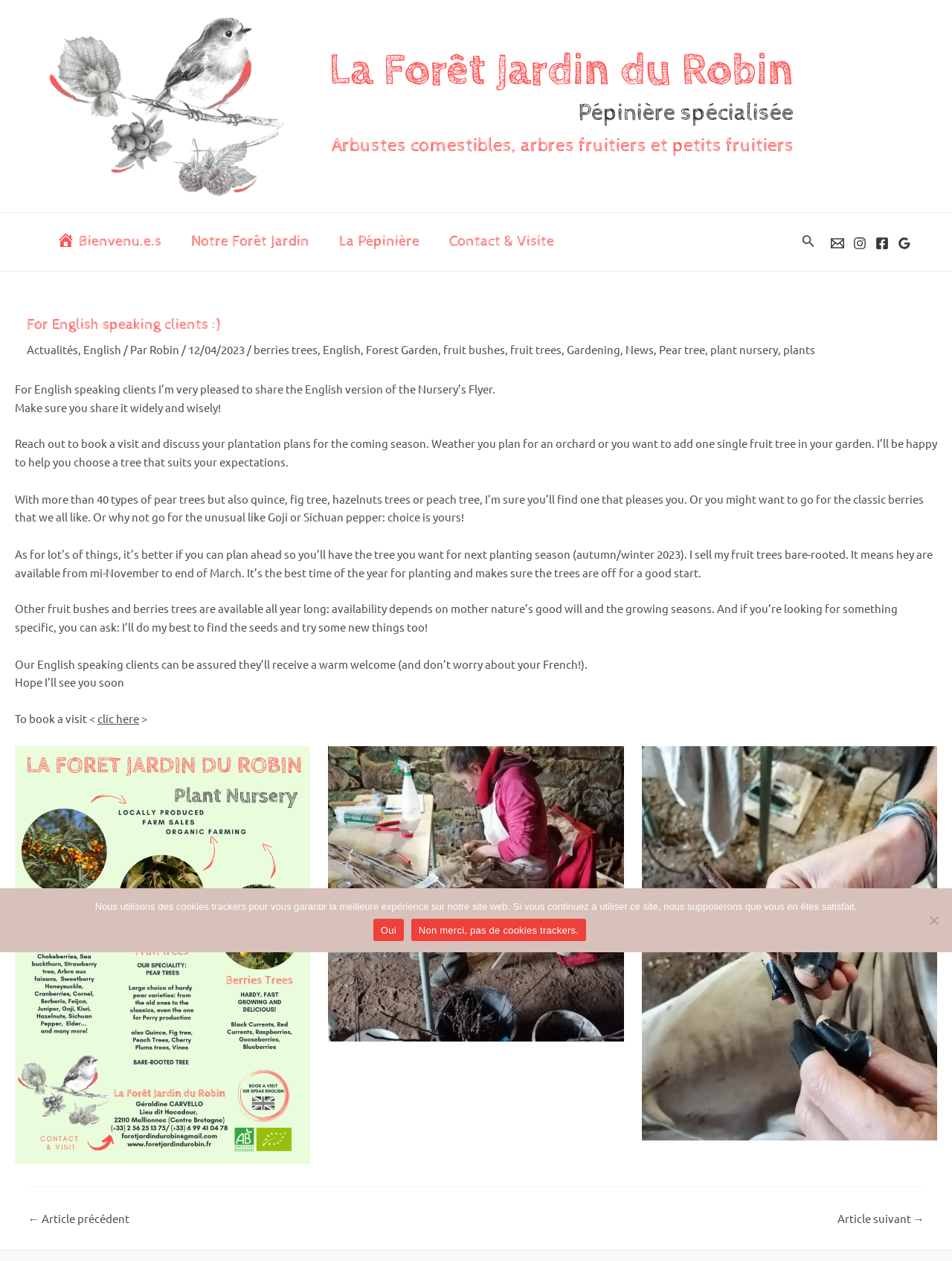Please find and generate the text of the main header of the webpage.

La Forêt Jardin du Robin